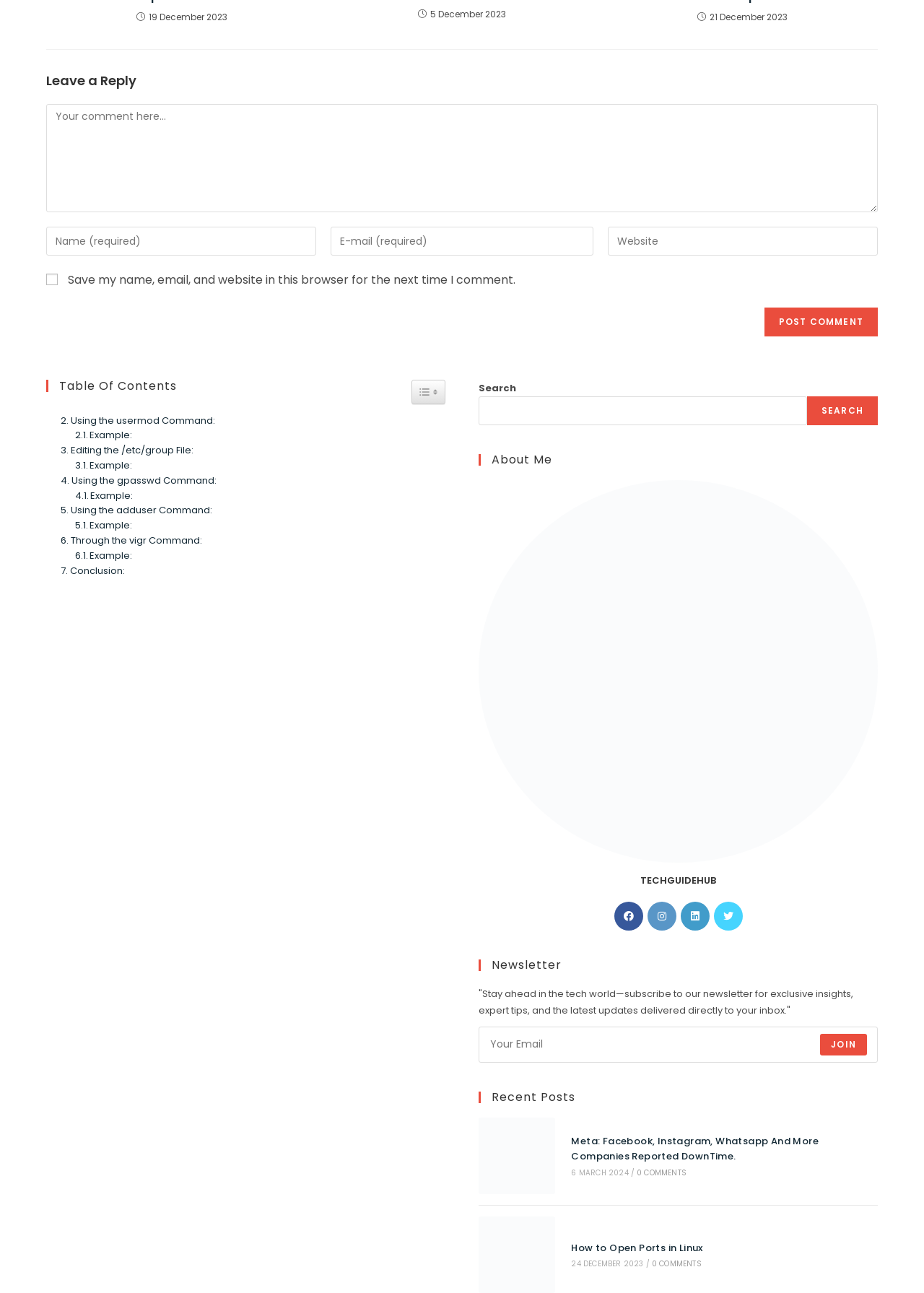Predict the bounding box coordinates of the area that should be clicked to accomplish the following instruction: "Enter a comment". The bounding box coordinates should consist of four float numbers between 0 and 1, i.e., [left, top, right, bottom].

[0.05, 0.08, 0.95, 0.164]